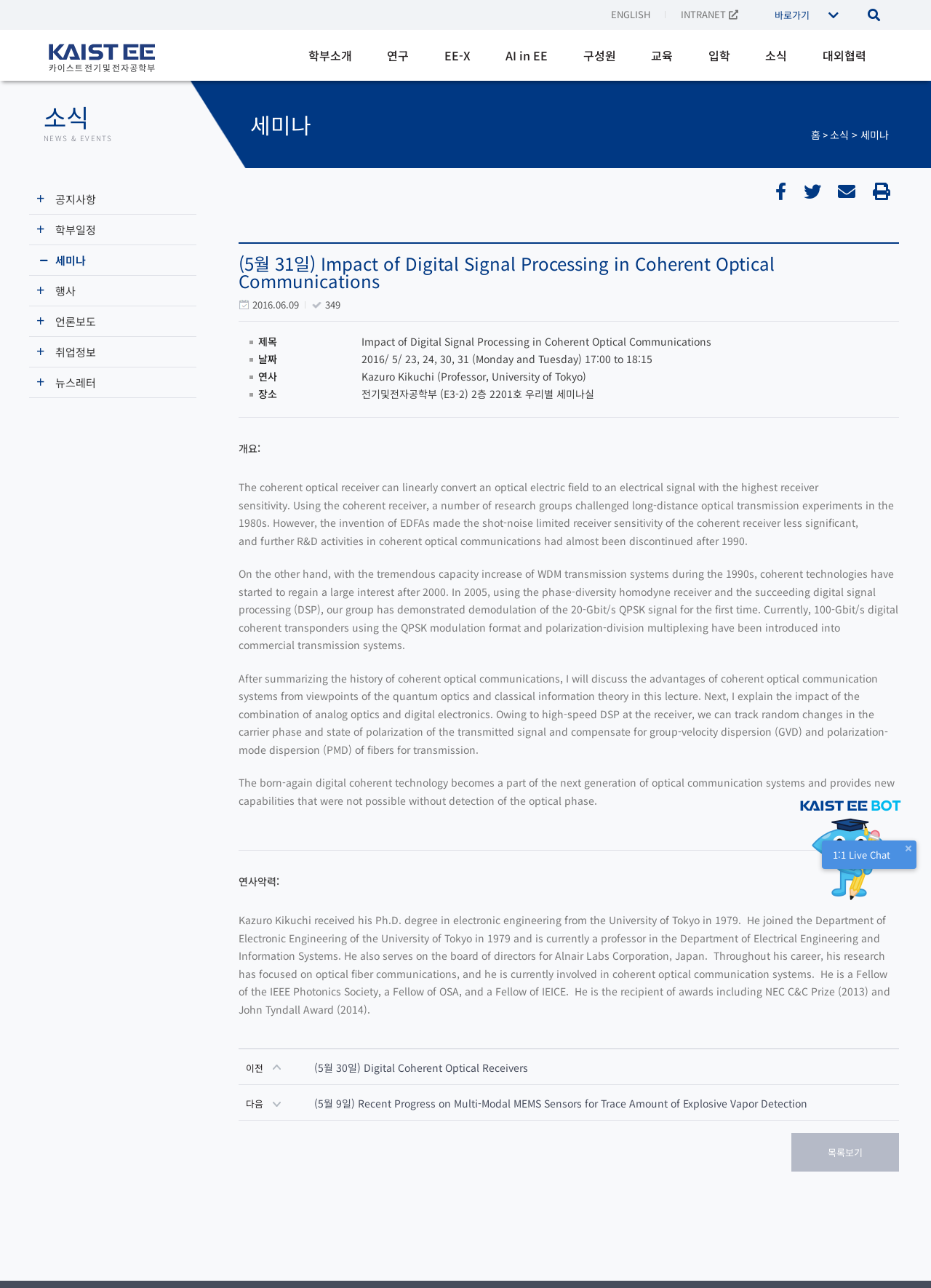Please specify the bounding box coordinates of the element that should be clicked to execute the given instruction: 'Check the seminar schedule on '소식''. Ensure the coordinates are four float numbers between 0 and 1, expressed as [left, top, right, bottom].

[0.047, 0.081, 0.238, 0.1]